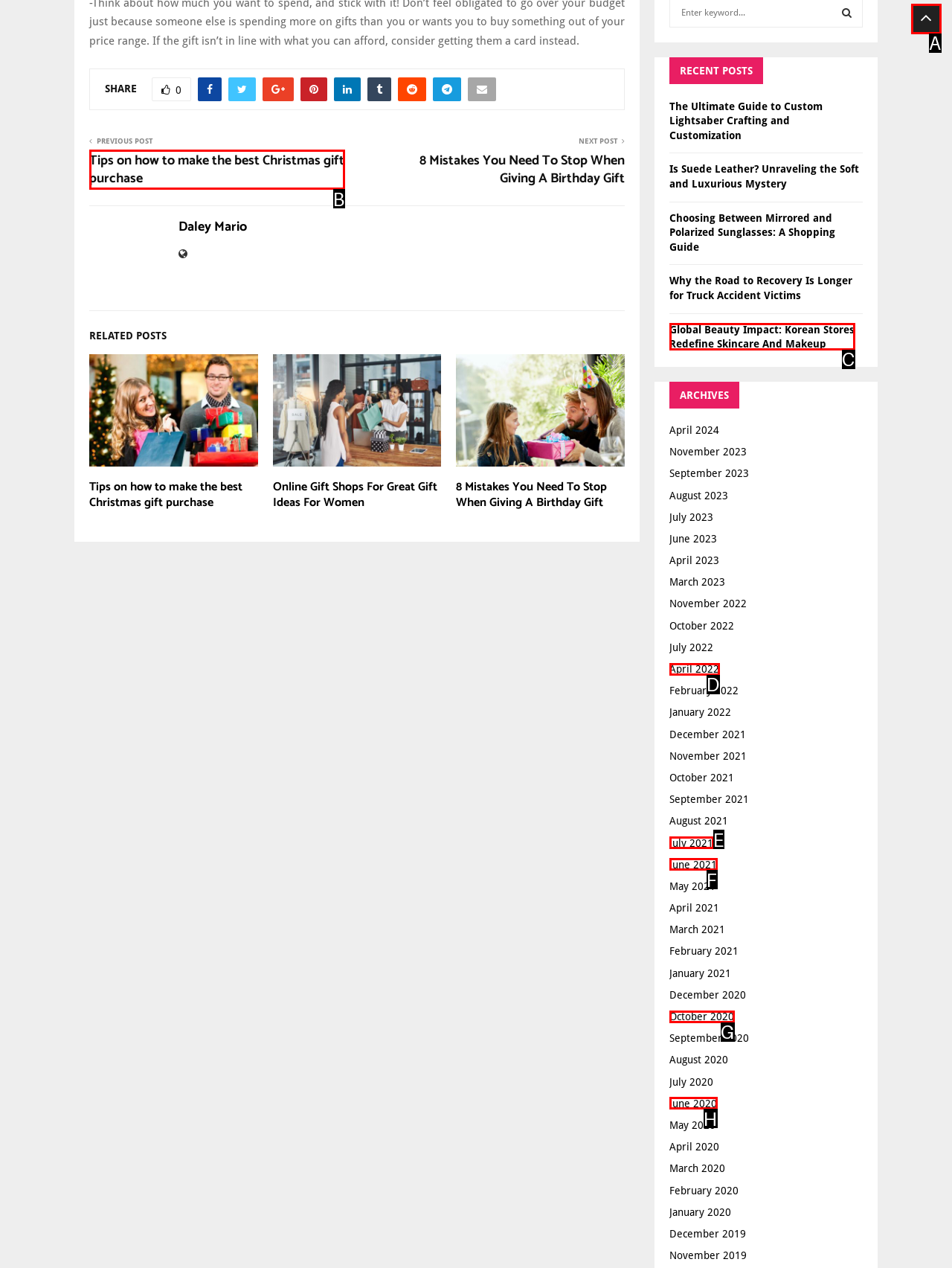Determine the HTML element that aligns with the description: parent_node: Let us help
Answer by stating the letter of the appropriate option from the available choices.

A